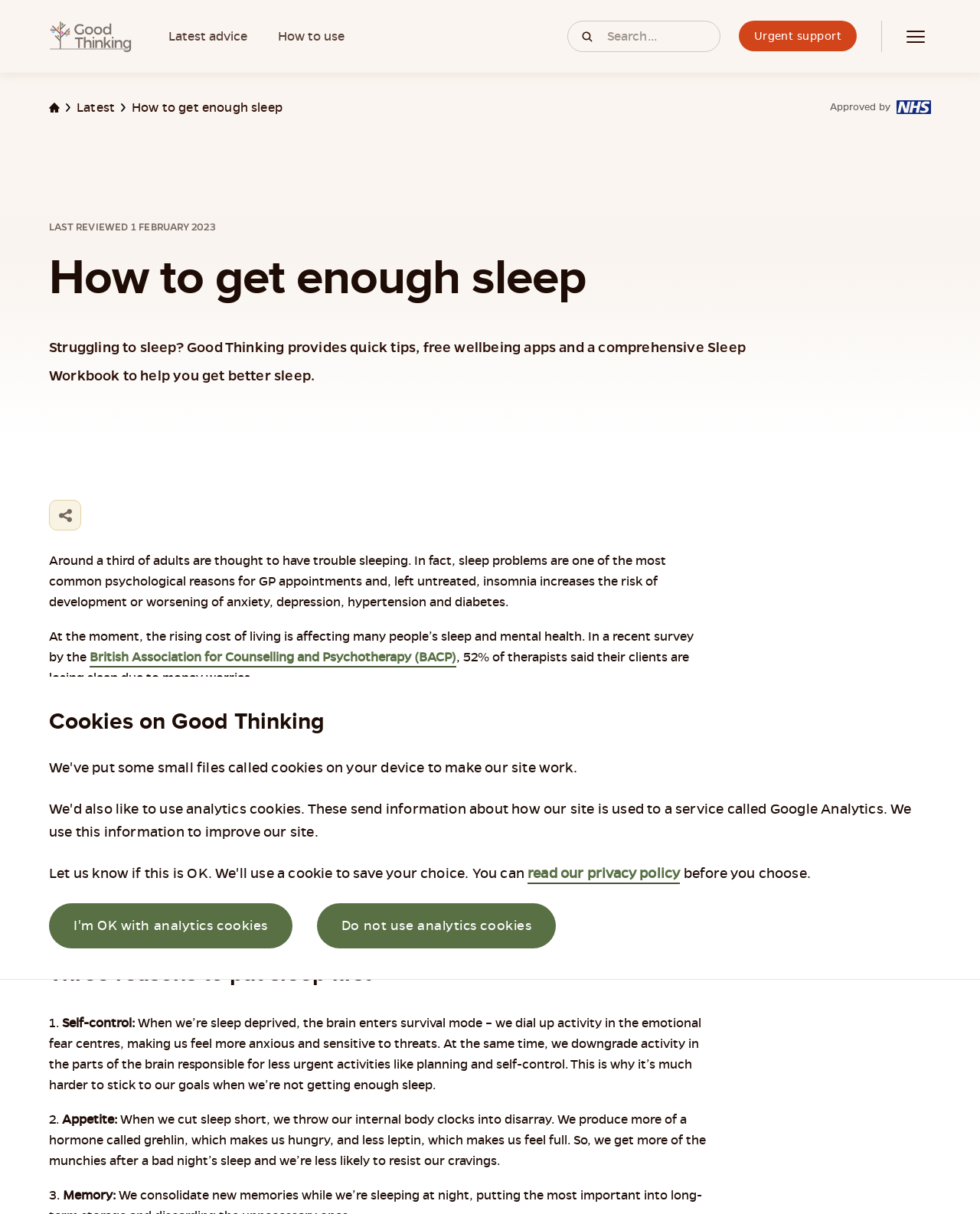What is the effect of lack of sleep on appetite? Examine the screenshot and reply using just one word or a brief phrase.

Increased hunger